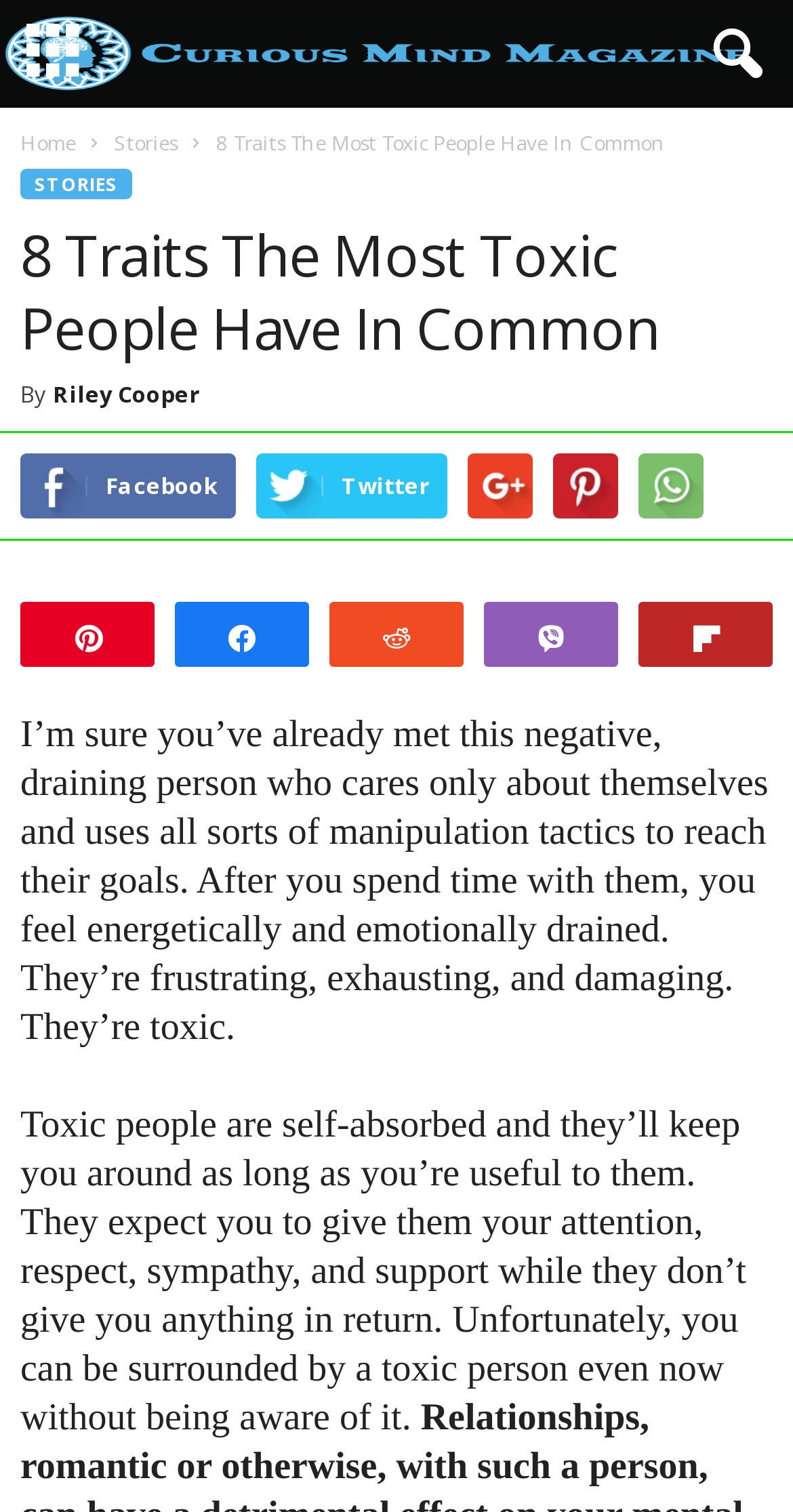What is the purpose of the buttons at the top right corner?
Please look at the screenshot and answer using one word or phrase.

To share the article